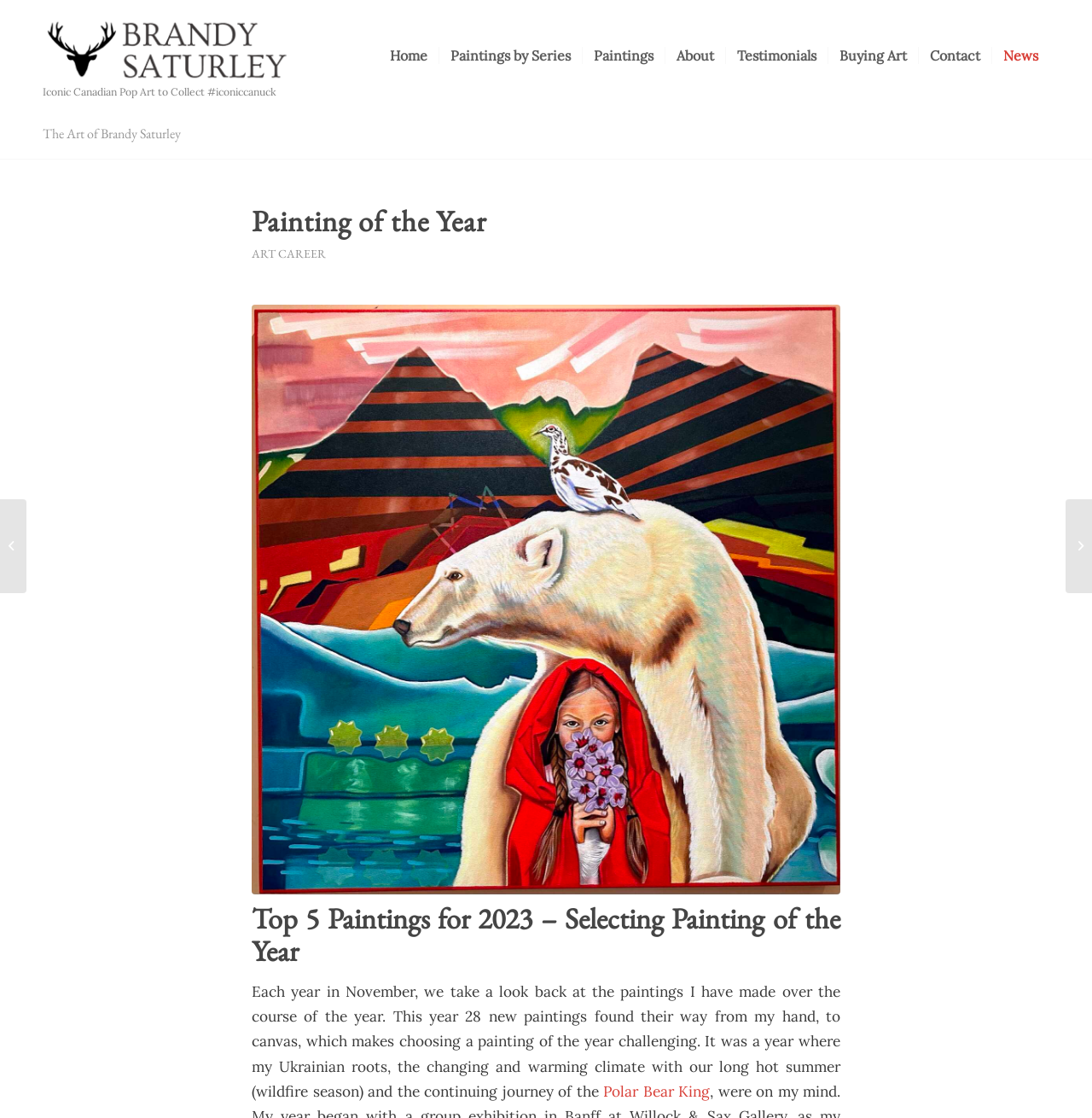Can you find the bounding box coordinates for the element that needs to be clicked to execute this instruction: "Click the logo of The Art of Brandy Saturley"? The coordinates should be given as four float numbers between 0 and 1, i.e., [left, top, right, bottom].

[0.039, 0.015, 0.266, 0.115]